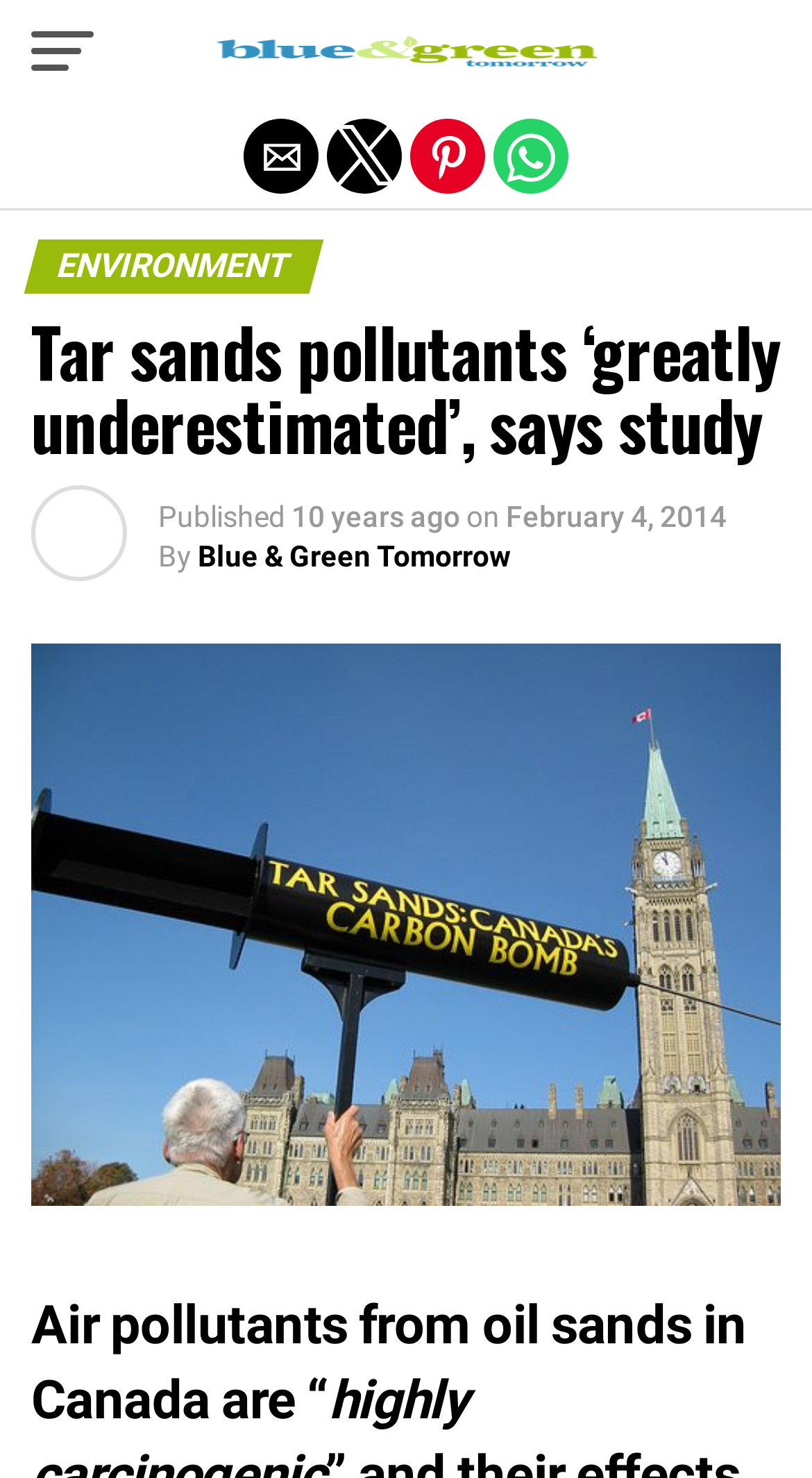Find the bounding box coordinates corresponding to the UI element with the description: "parent_node: Blue and Green Tomorrow". The coordinates should be formatted as [left, top, right, bottom], with values as floats between 0 and 1.

[0.254, 0.035, 0.746, 0.062]